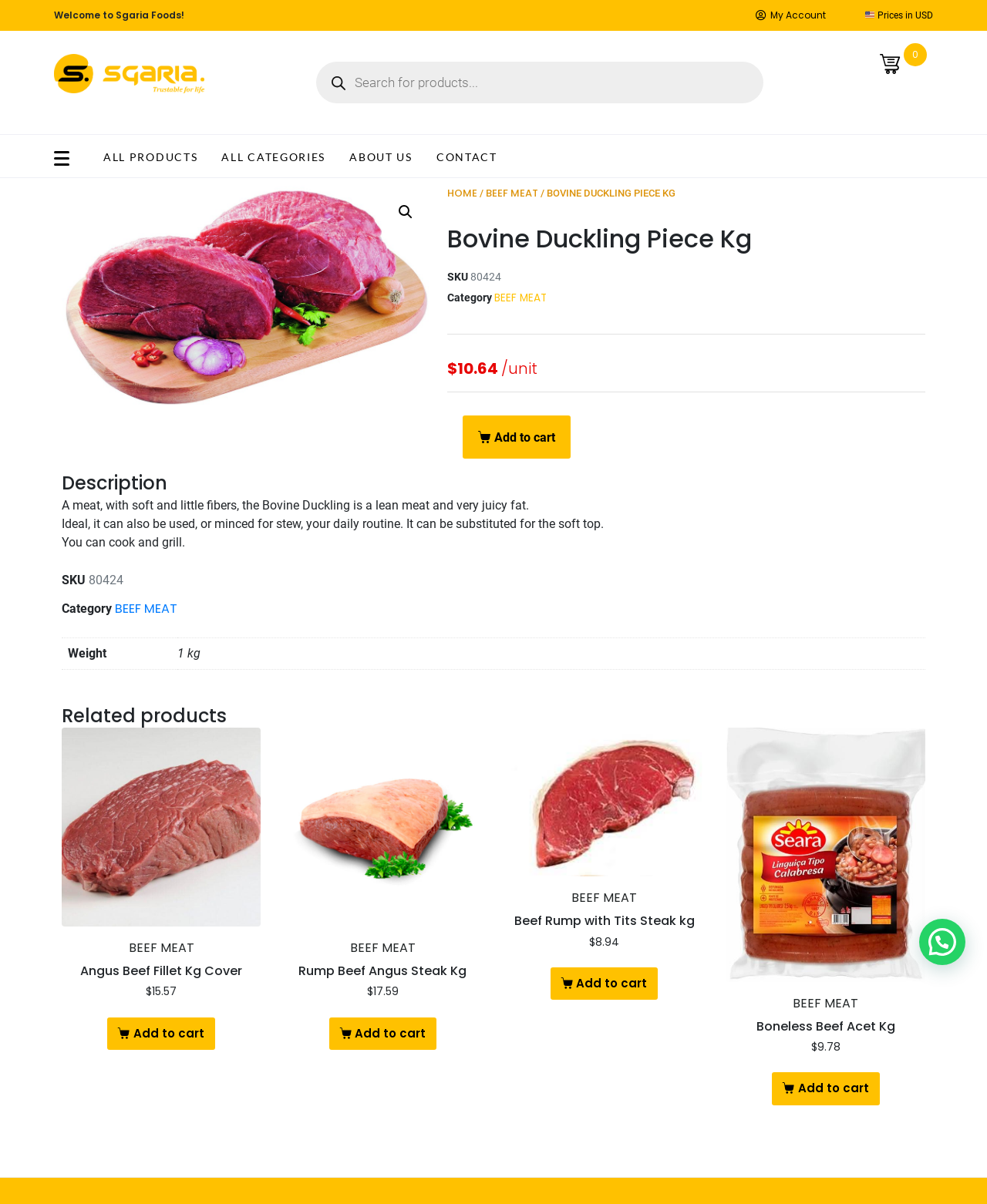Please determine the bounding box coordinates of the element to click on in order to accomplish the following task: "Search for products". Ensure the coordinates are four float numbers ranging from 0 to 1, i.e., [left, top, right, bottom].

[0.312, 0.045, 0.781, 0.092]